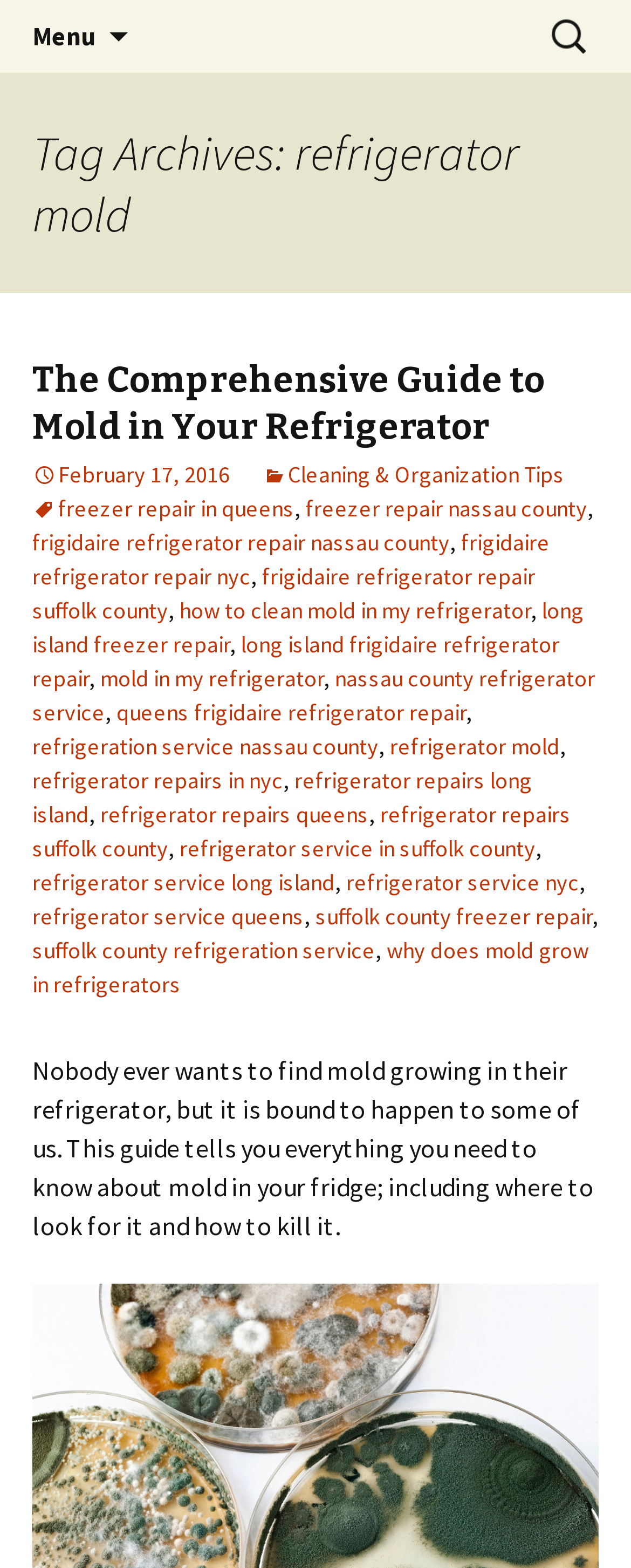Please identify the bounding box coordinates of the element I should click to complete this instruction: 'Click the 'Menu' button'. The coordinates should be given as four float numbers between 0 and 1, like this: [left, top, right, bottom].

[0.0, 0.0, 0.203, 0.046]